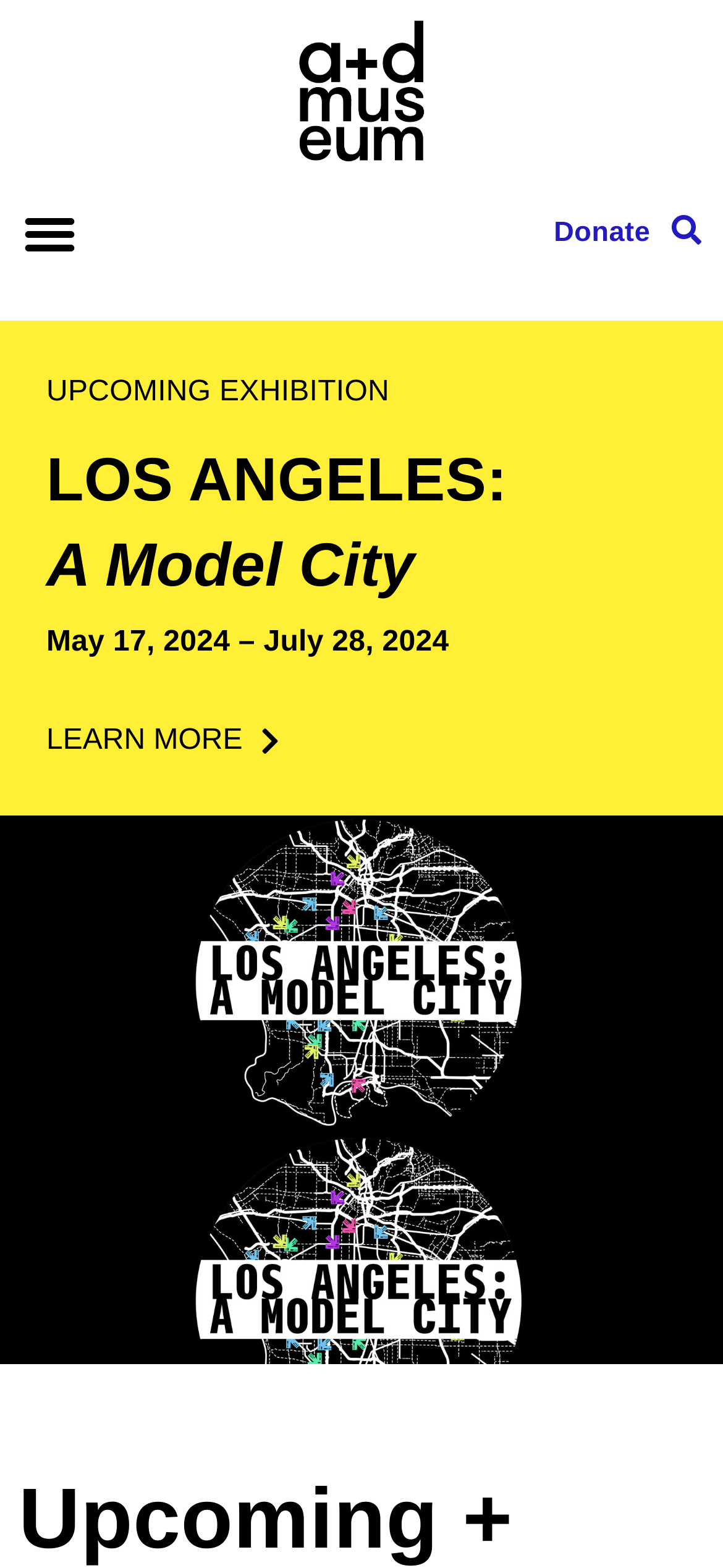Give an in-depth explanation of the webpage layout and content.

The webpage is about the A+D Museum, with a prominent section highlighting an upcoming exhibition. At the top left, there is a link with no text, and next to it, a "Menu Toggle" button. On the top right, there is a "Donate" heading with a link below it, as well as a search bar with a "Search" button.

Below the top section, there is a large heading that reads "UPCOMING EXHIBITION" in bold font. Underneath, there are three lines of text: "LOS ANGELES:", "A Model City", and "May 17, 2024 – July 28, 2024". The "LOS ANGELES:" and "A Model City" texts are links, and the date range is a static text. There is also a "LEARN MORE" link below the date range.

The overall structure of the webpage is clean, with clear headings and concise text. The exhibition information is prominently displayed, making it easy to find and read.